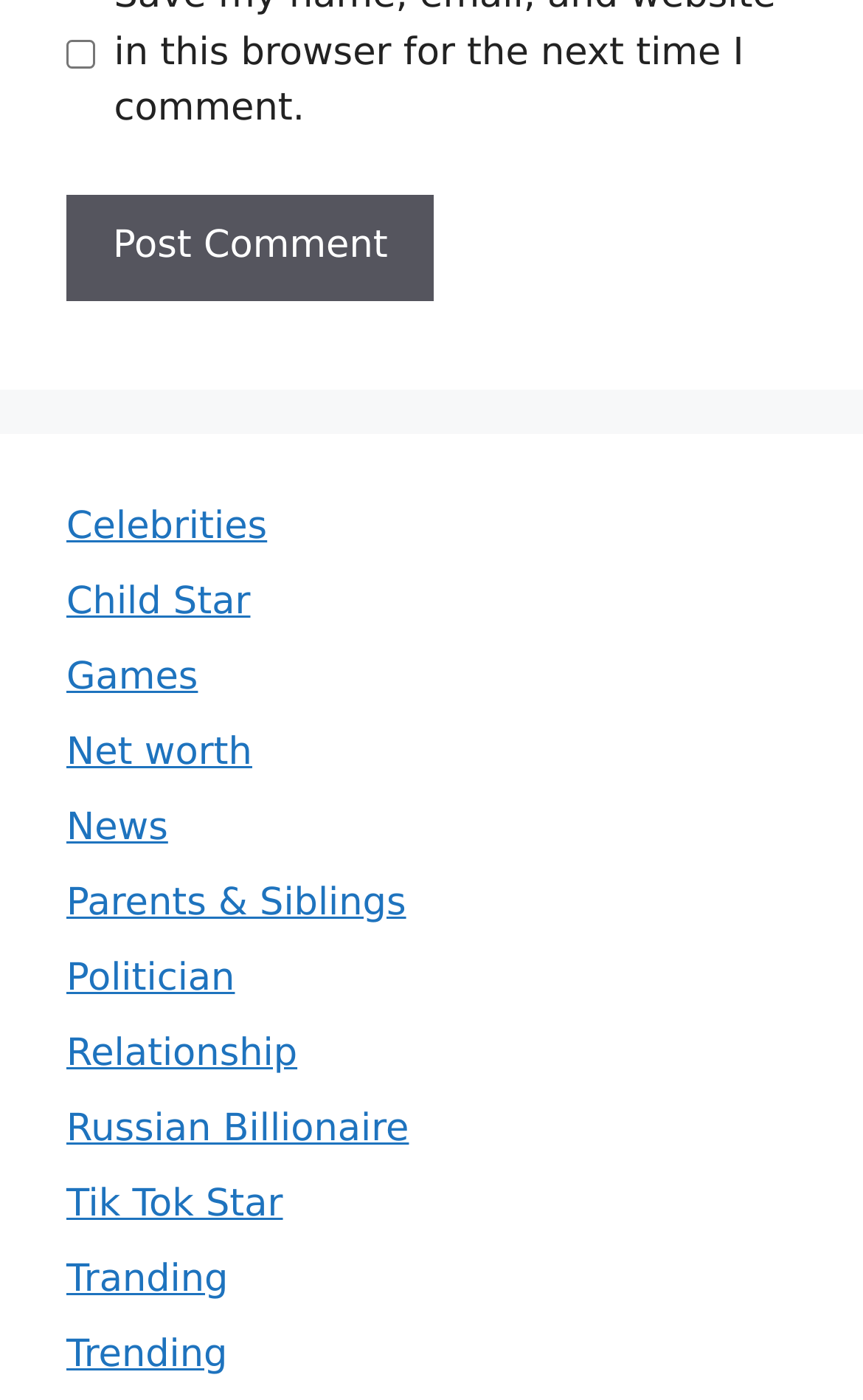How many categories are there in the menu?
Utilize the information in the image to give a detailed answer to the question.

I counted the number of distinct categories in the menu, including 'Celebrities', 'Child Star', 'Games', and so on, and found 15 categories in total.